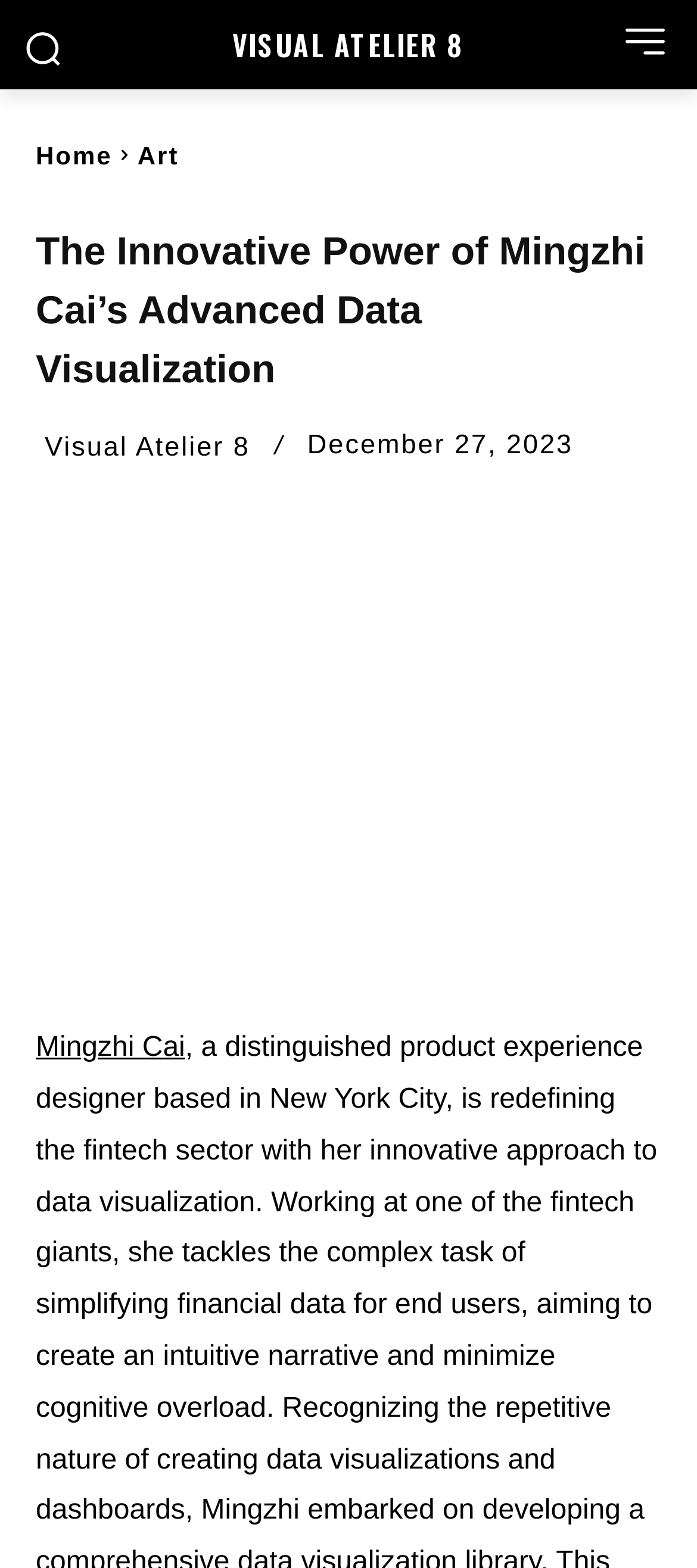Specify the bounding box coordinates of the element's area that should be clicked to execute the given instruction: "Read the article title". The coordinates should be four float numbers between 0 and 1, i.e., [left, top, right, bottom].

[0.051, 0.142, 0.949, 0.254]